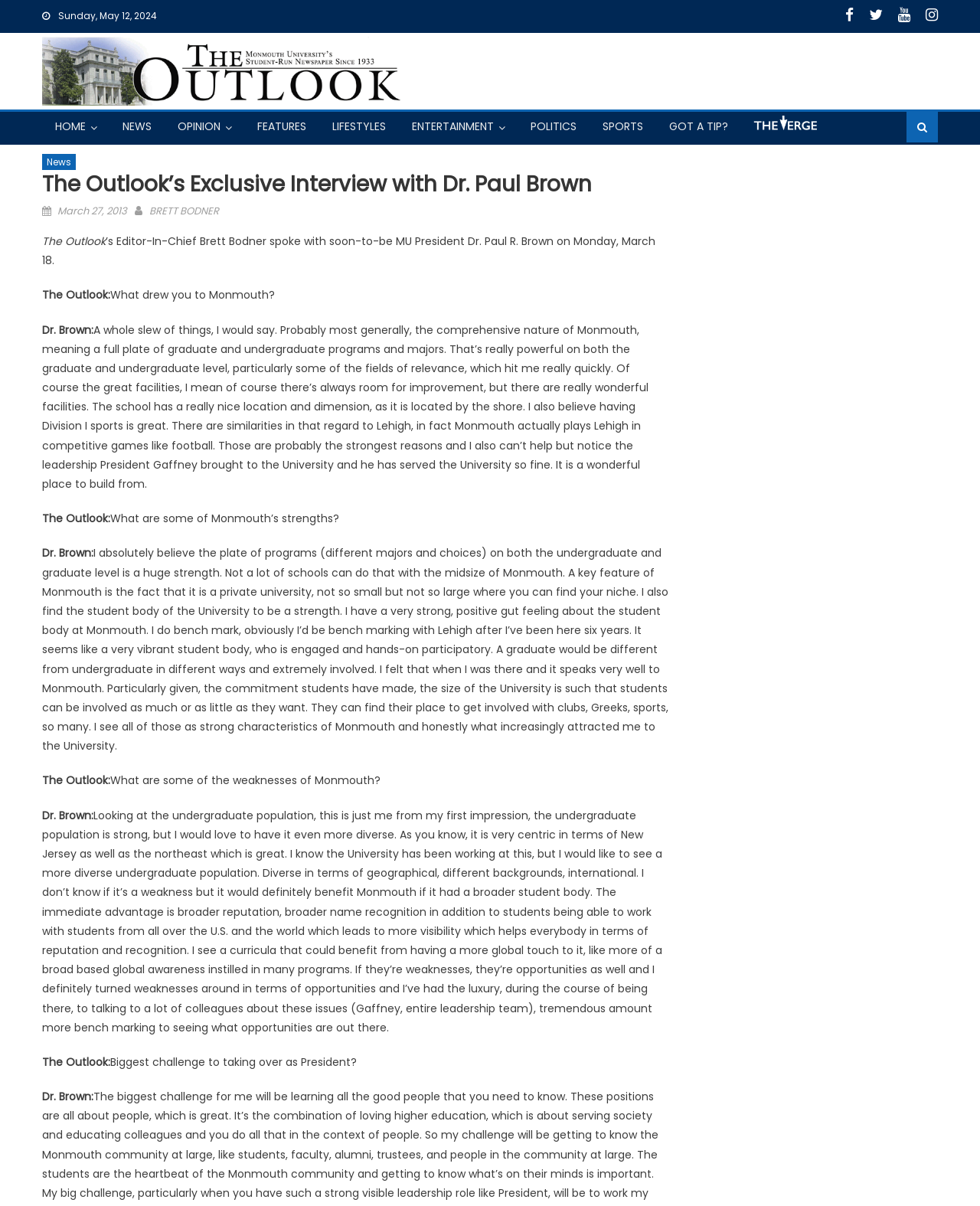What is the name of the university?
Based on the image, answer the question with as much detail as possible.

I found the answer by reading the text 'What drew you to Monmouth?' which is a question asked by The Outlook to Dr. Paul R. Brown.